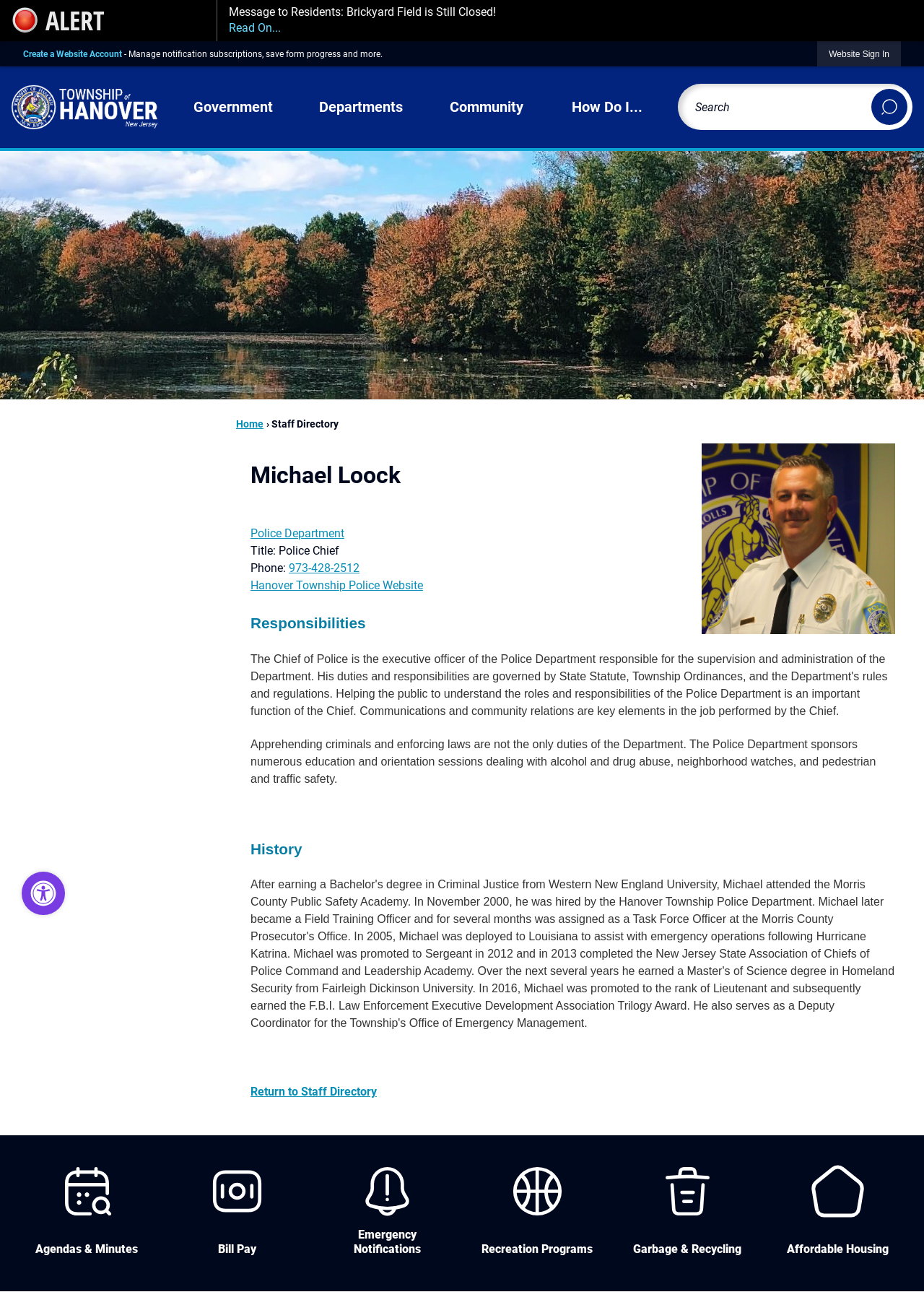Please determine the bounding box coordinates of the element's region to click for the following instruction: "Return to Staff Directory".

[0.271, 0.839, 0.408, 0.85]